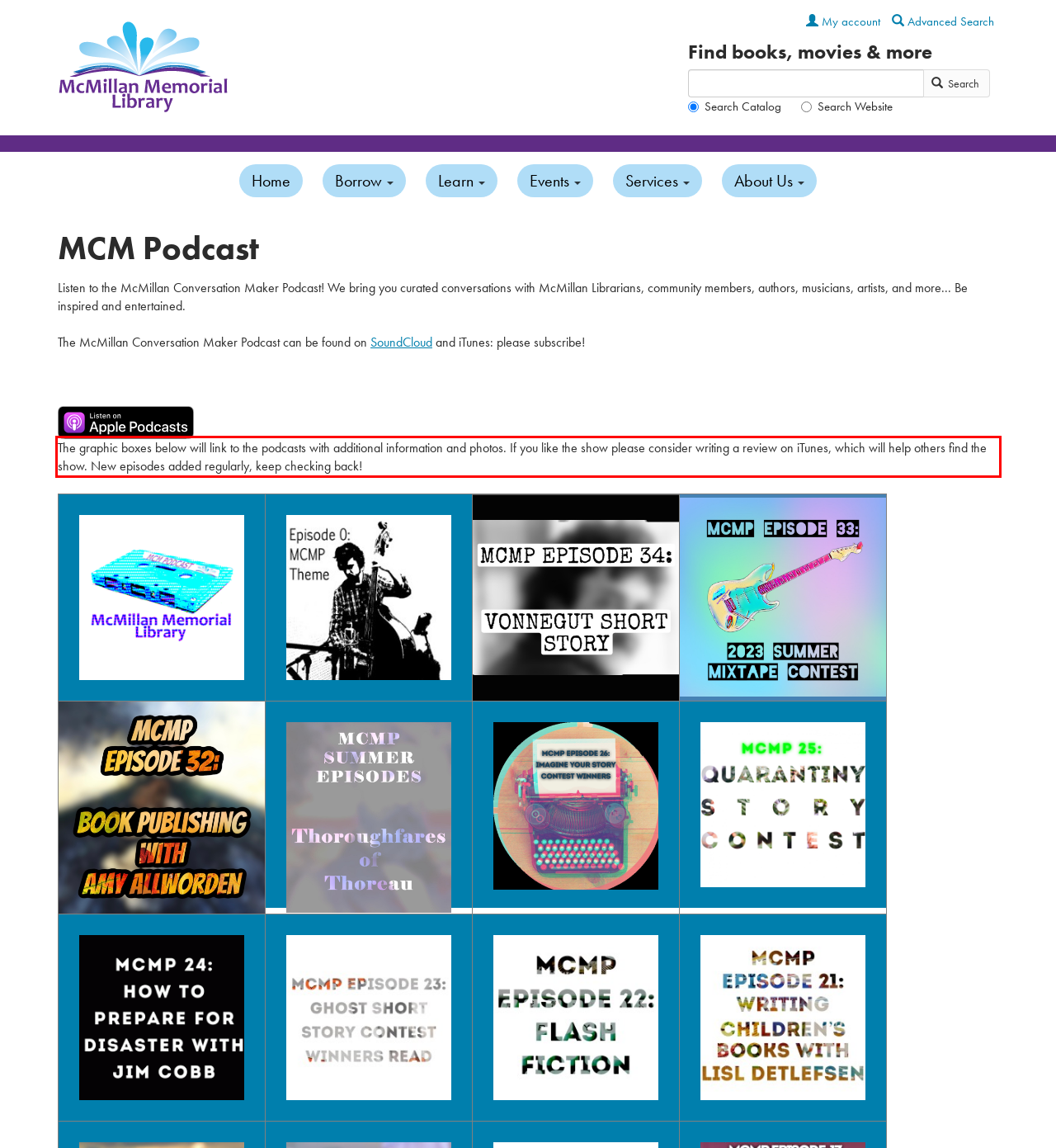With the given screenshot of a webpage, locate the red rectangle bounding box and extract the text content using OCR.

The graphic boxes below will link to the podcasts with additional information and photos. If you like the show please consider writing a review on iTunes, which will help others find the show. New episodes added regularly, keep checking back!